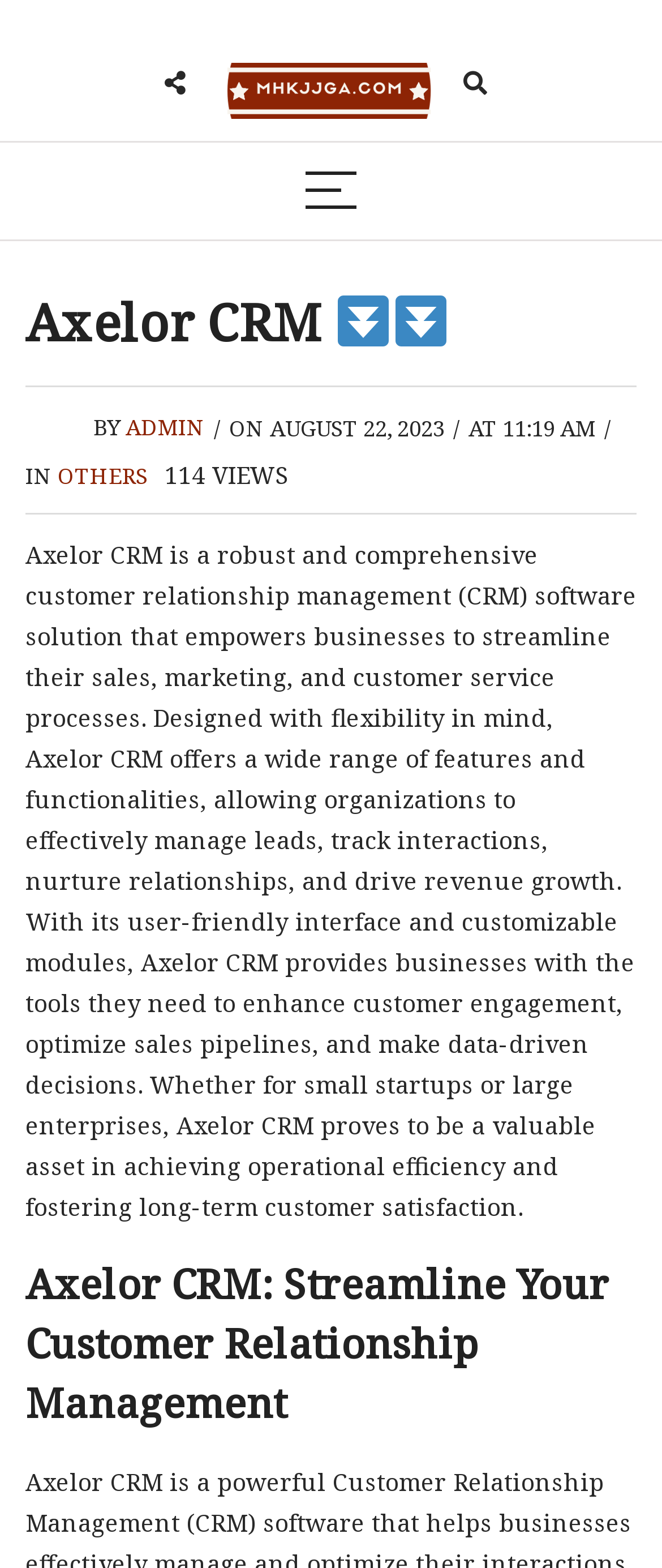Offer an in-depth caption of the entire webpage.

The webpage is about Axelor CRM, a comprehensive customer relationship management solution. At the top, there is a link "MHK JJGA" with an accompanying image, positioned near the top left corner of the page. Below this, there is a header section with the title "Axelor CRM ⏬ ⏬" which includes two downward arrow icons. To the right of the title, there are links and text elements, including "BY ADMIN", a date "AUGUST 22, 2023", and a time "11:19 AM". 

Further down, there is a paragraph of text that describes Axelor CRM as a robust and comprehensive CRM software solution that empowers businesses to streamline their sales, marketing, and customer service processes. The text explains the features and benefits of Axelor CRM, including its flexibility, user-friendly interface, and customizable modules.

Below the paragraph, there is a heading "Axelor CRM: Streamline Your Customer Relationship Management" positioned near the bottom of the page. There is another link "MHK JJGA" with an accompanying image, located near the bottom right corner of the page.